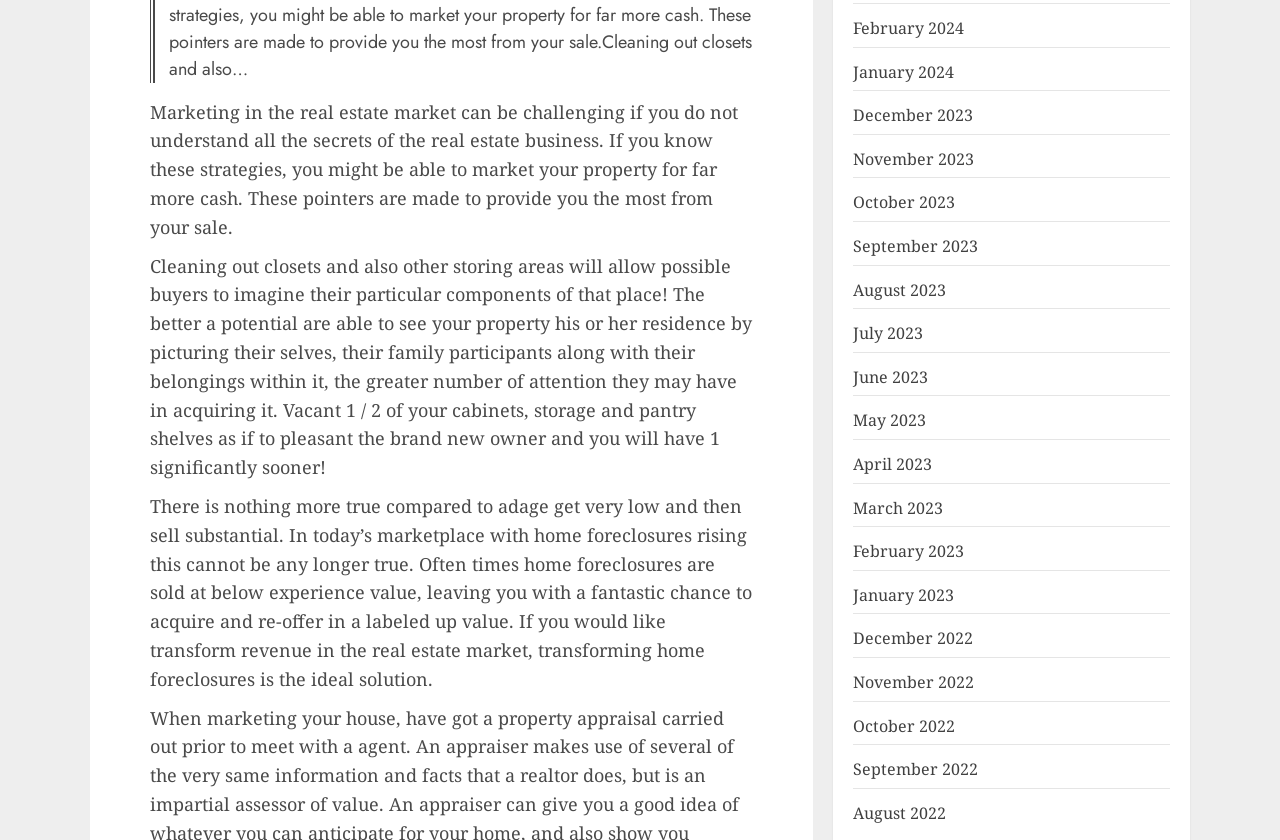Identify the bounding box coordinates necessary to click and complete the given instruction: "Search for products".

None